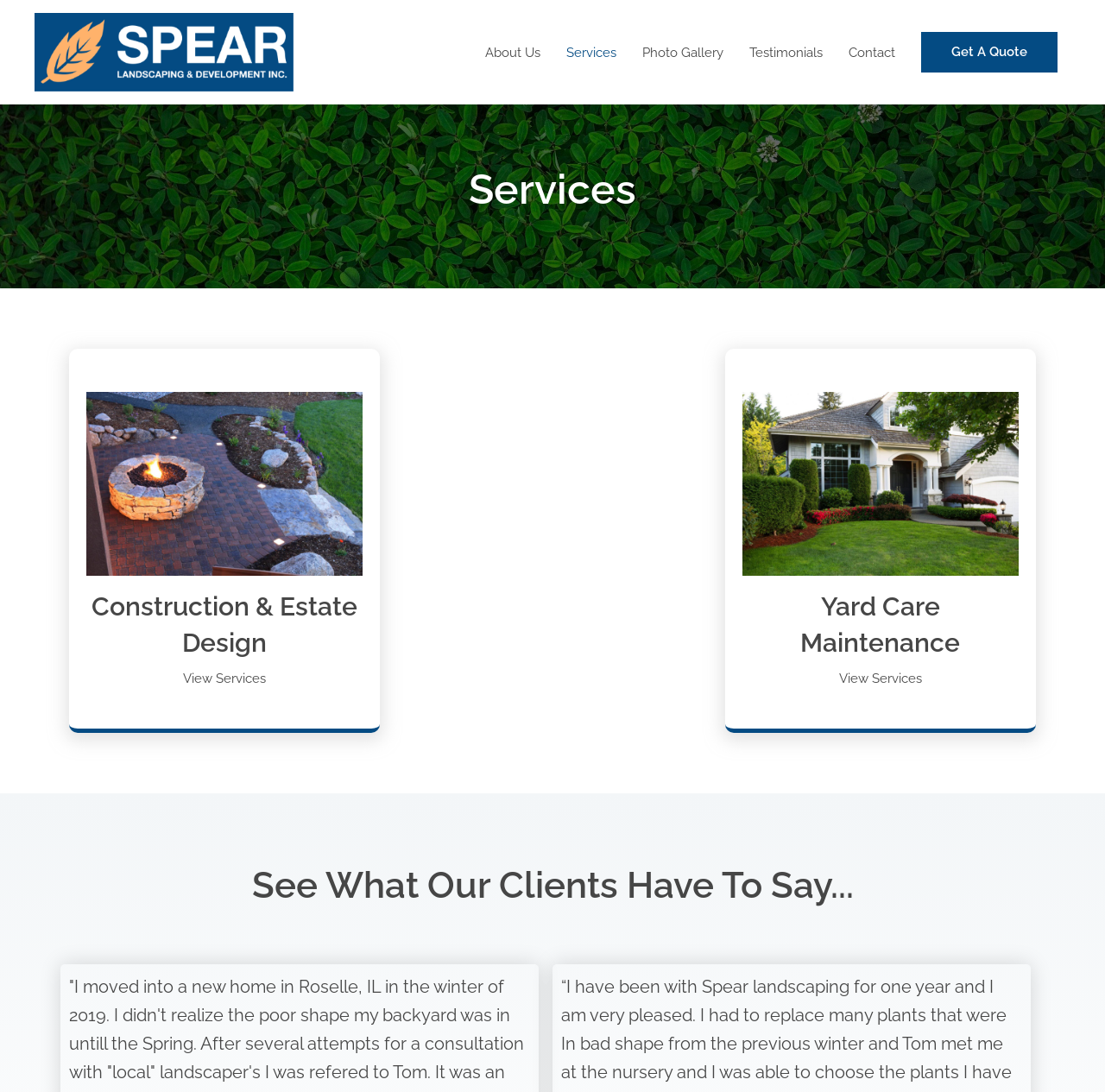Find the bounding box coordinates of the area to click in order to follow the instruction: "Visit Kristy's website".

None